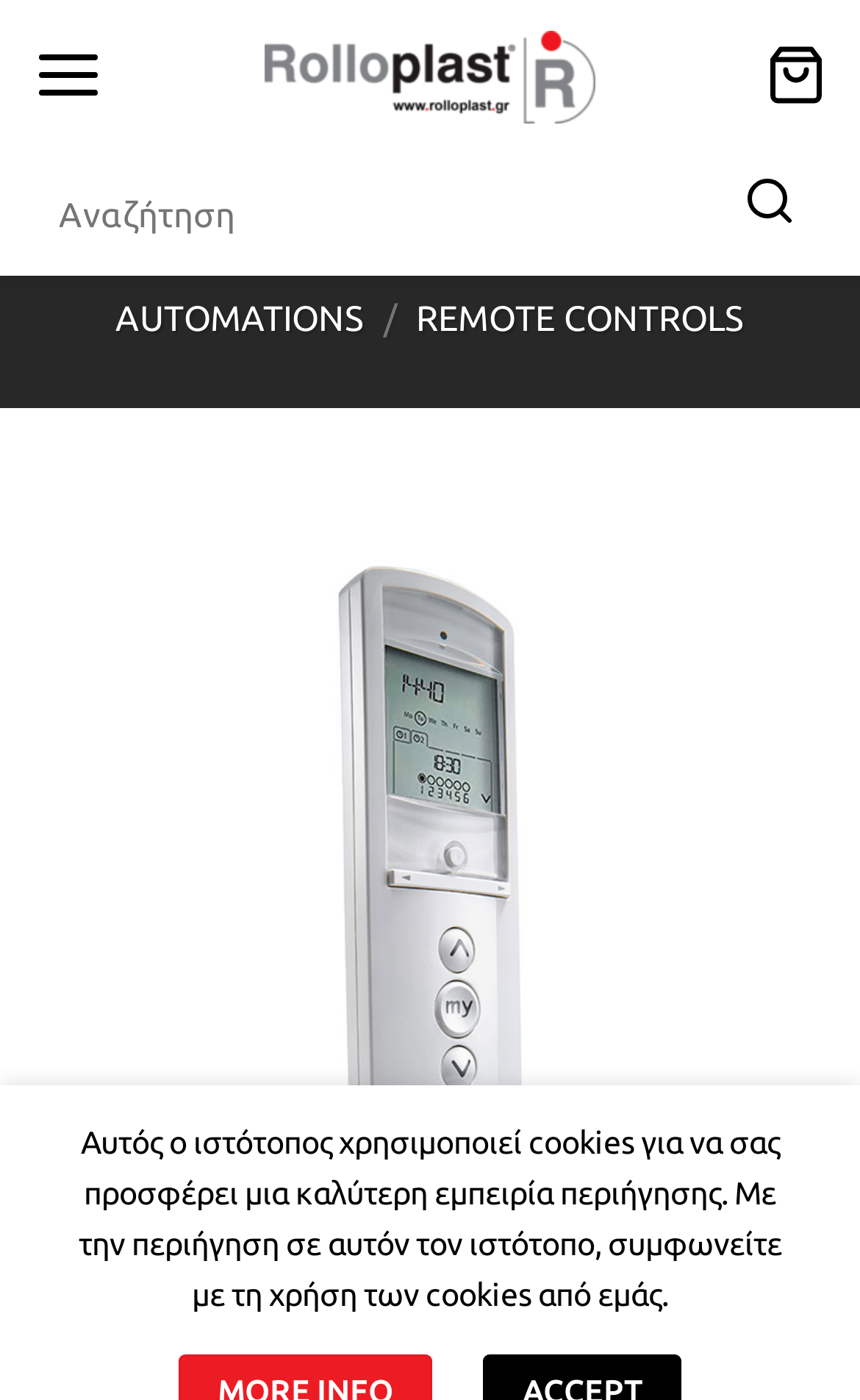Find the bounding box coordinates of the element to click in order to complete the given instruction: "Click on 'Telehealth'."

None